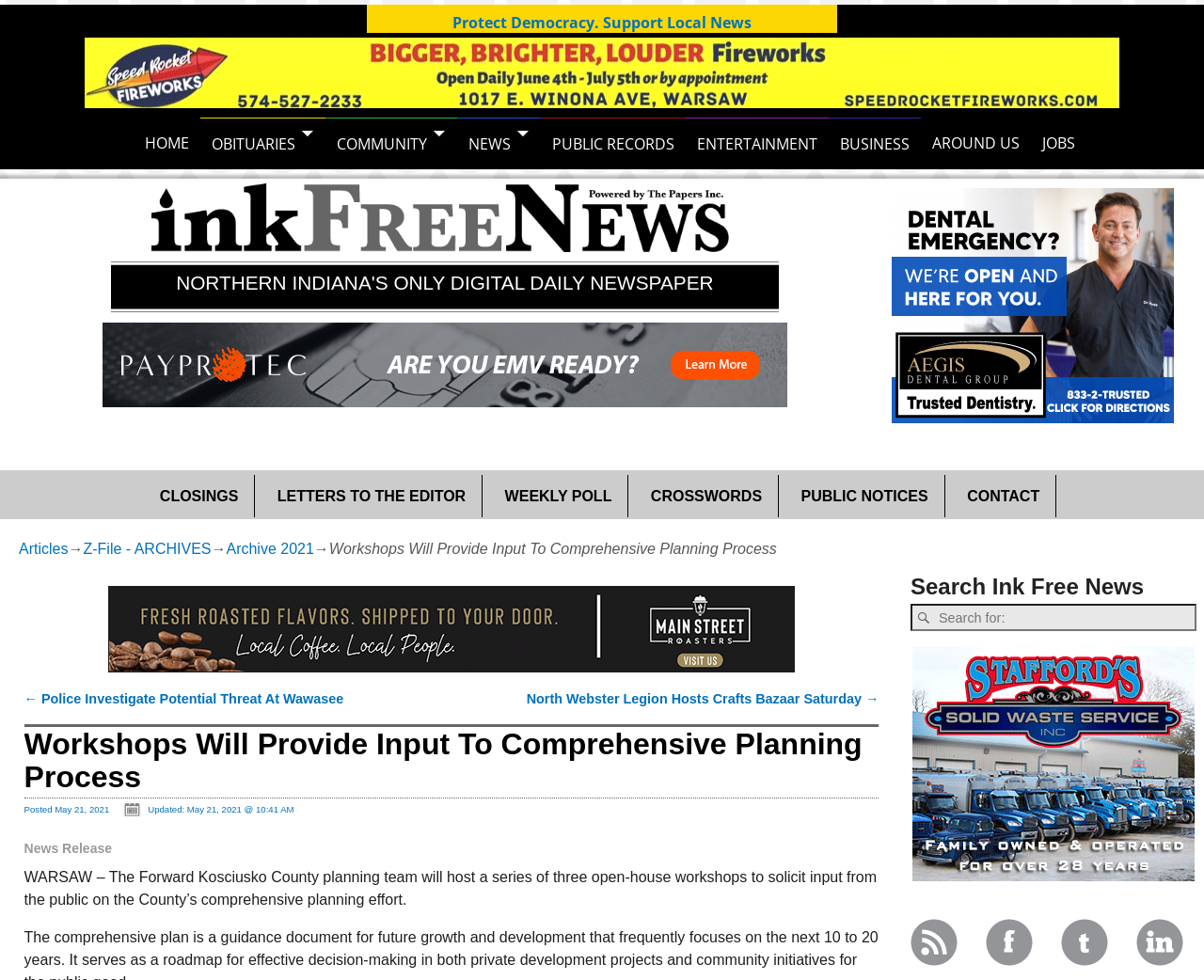Please determine the bounding box coordinates of the section I need to click to accomplish this instruction: "Click on the 'CONTACT' link".

[0.79, 0.485, 0.877, 0.528]